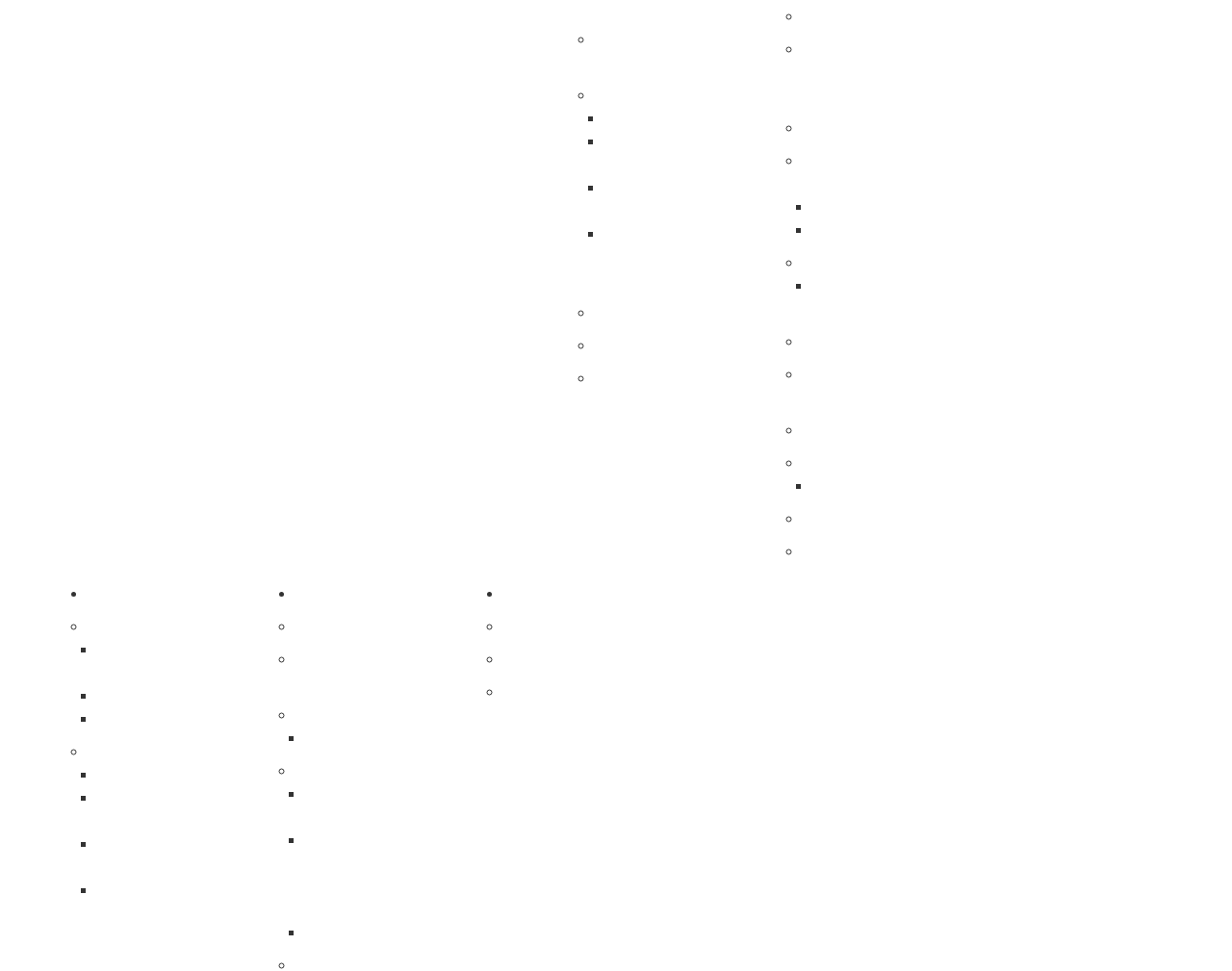Using the image as a reference, answer the following question in as much detail as possible:
What is the main topic of this webpage?

Based on the links and content provided on the webpage, it appears to be about the Erasmus Mundus program, which is a joint program for education and research.